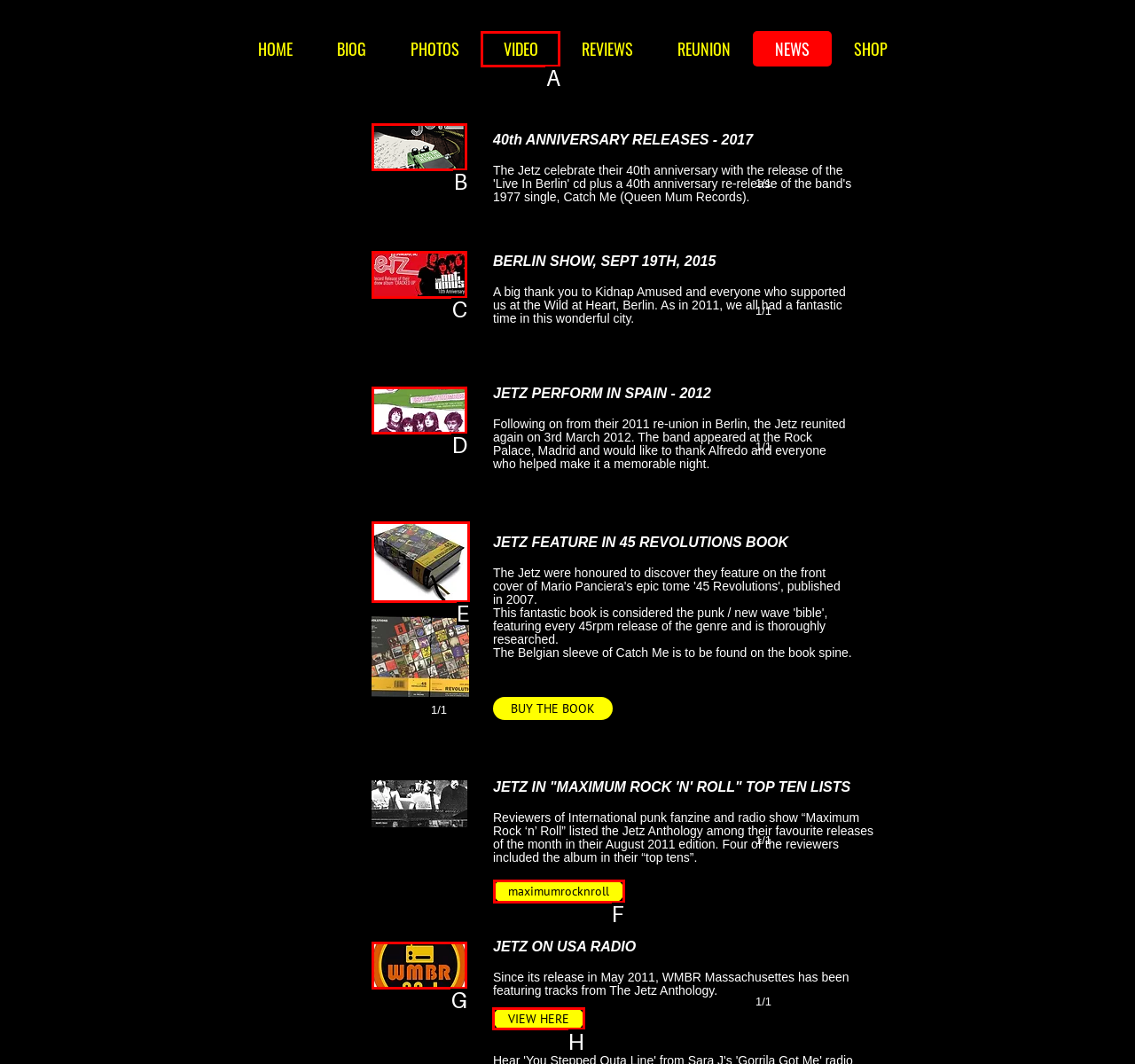Determine which HTML element should be clicked to carry out the following task: Click on 'VIEW HERE' Respond with the letter of the appropriate option.

H